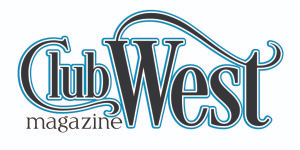What is written below the main title?
Please interpret the details in the image and answer the question thoroughly.

According to the caption, below the main title 'ClubWest', the word 'magazine' is presented in a simpler, smaller font, emphasizing the publication aspect of the brand.